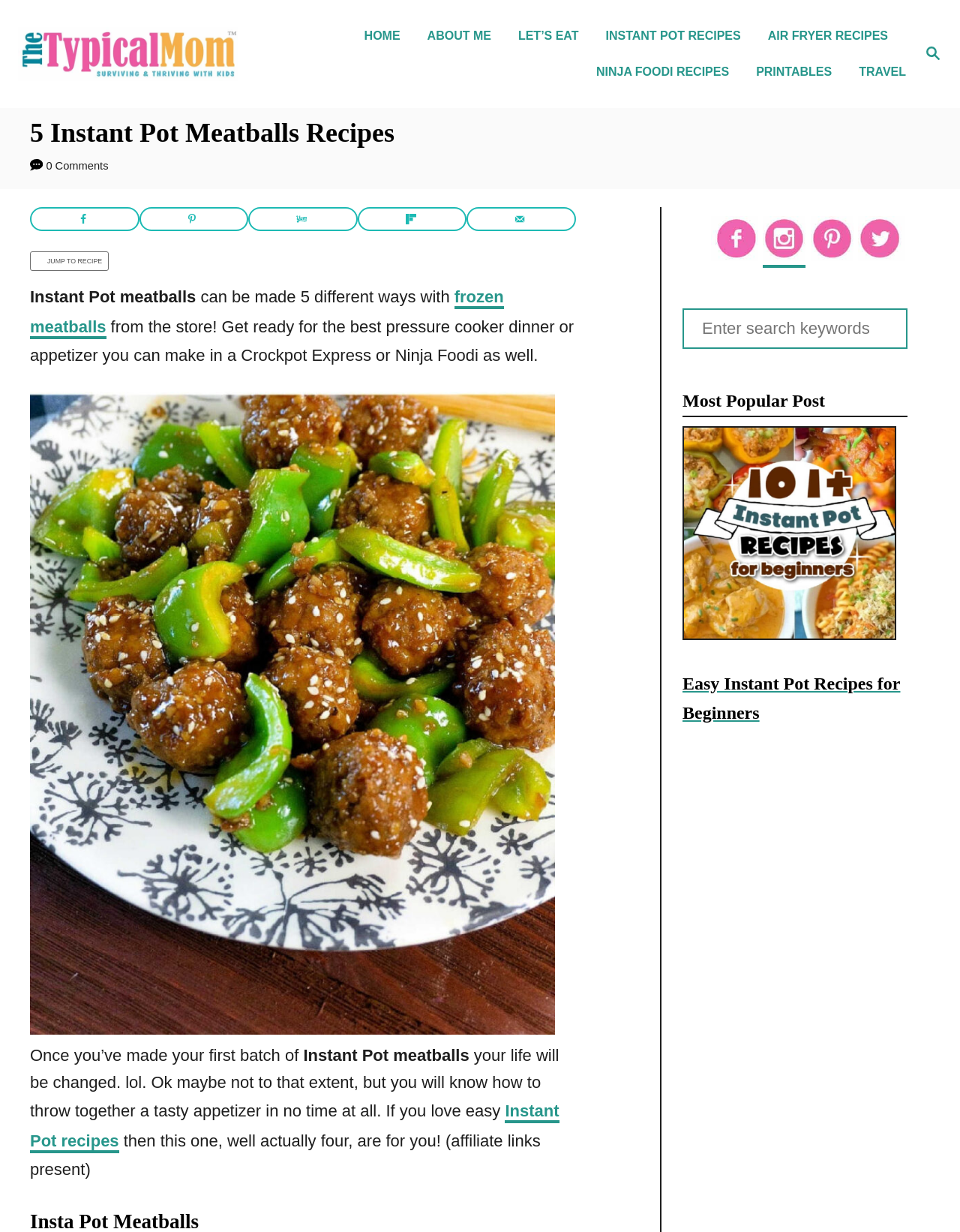Calculate the bounding box coordinates of the UI element given the description: "Instant Pot recipes".

[0.031, 0.894, 0.582, 0.936]